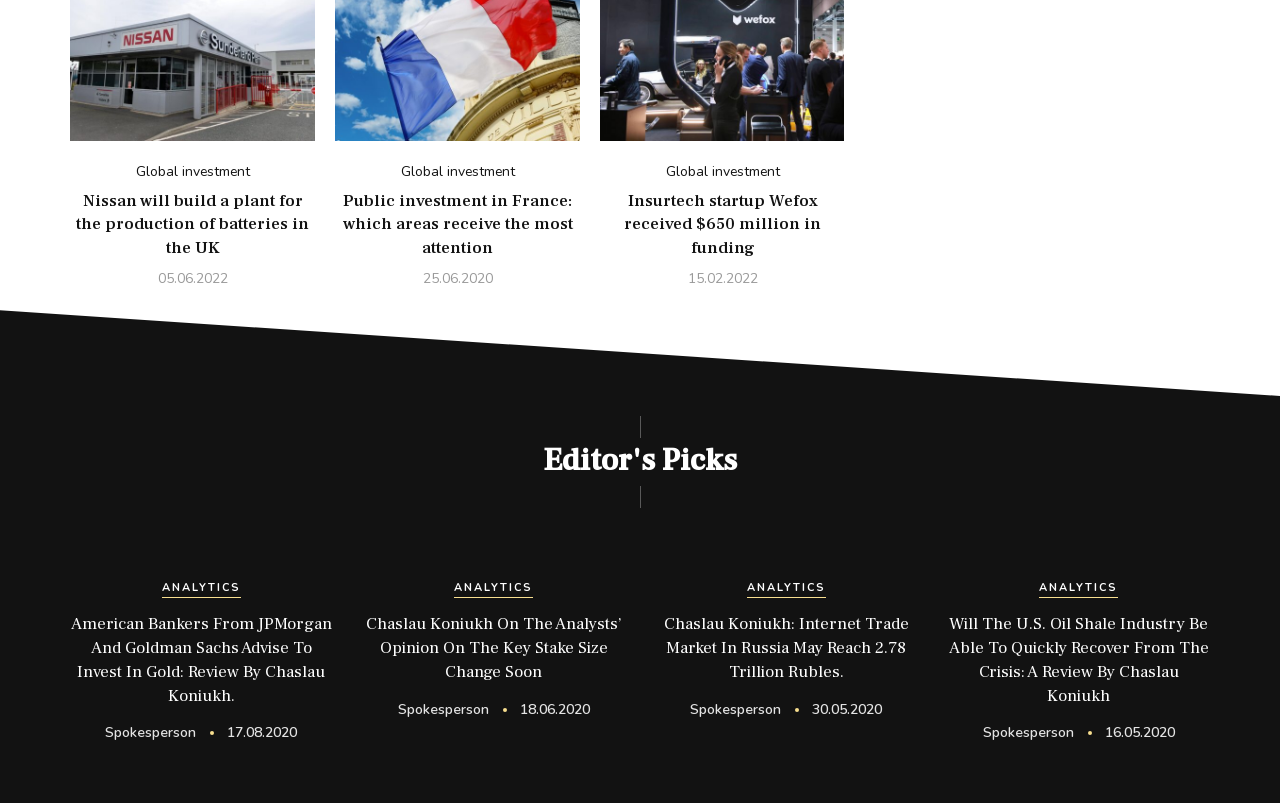Show the bounding box coordinates for the HTML element described as: "Global investment".

[0.313, 0.202, 0.402, 0.226]